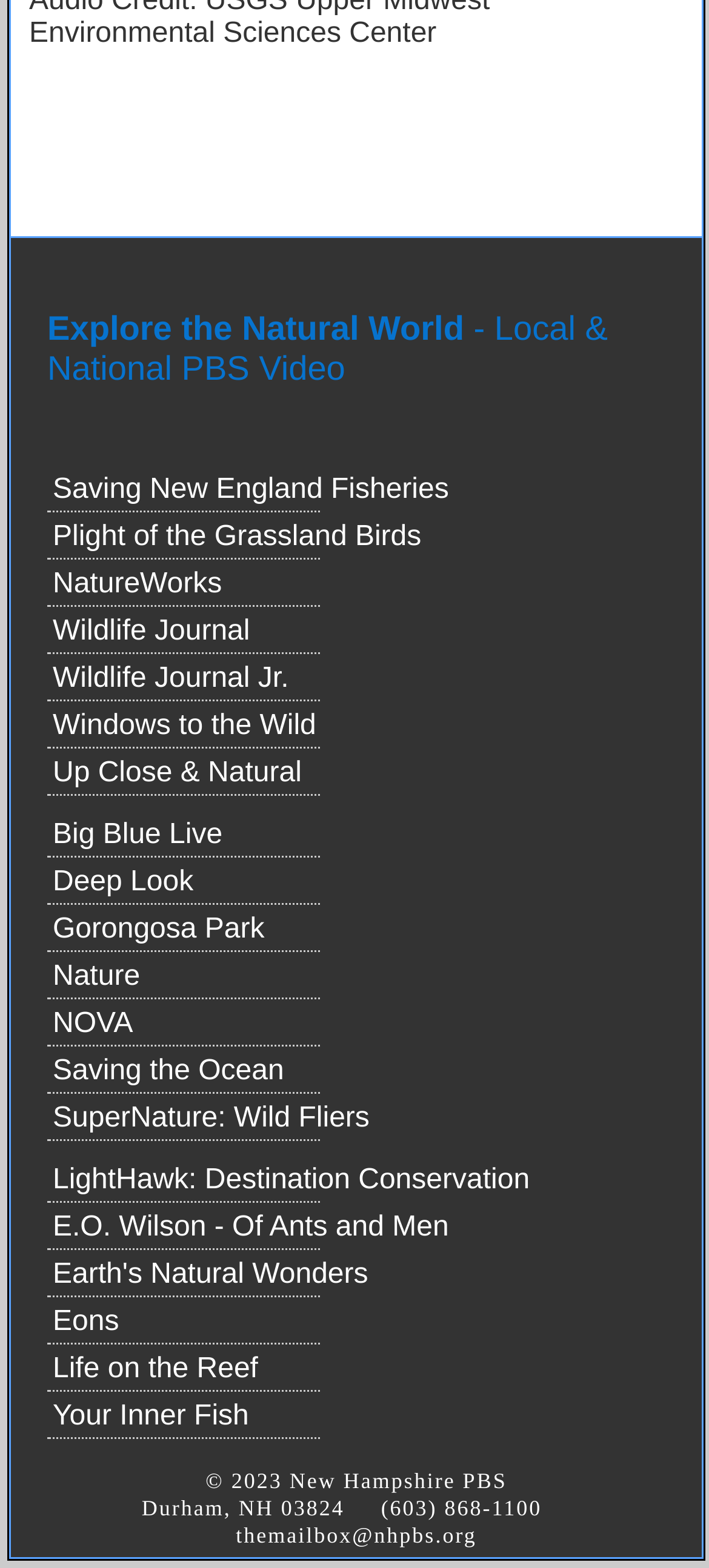Predict the bounding box coordinates of the area that should be clicked to accomplish the following instruction: "Watch Big Blue Live". The bounding box coordinates should consist of four float numbers between 0 and 1, i.e., [left, top, right, bottom].

[0.074, 0.523, 0.314, 0.543]